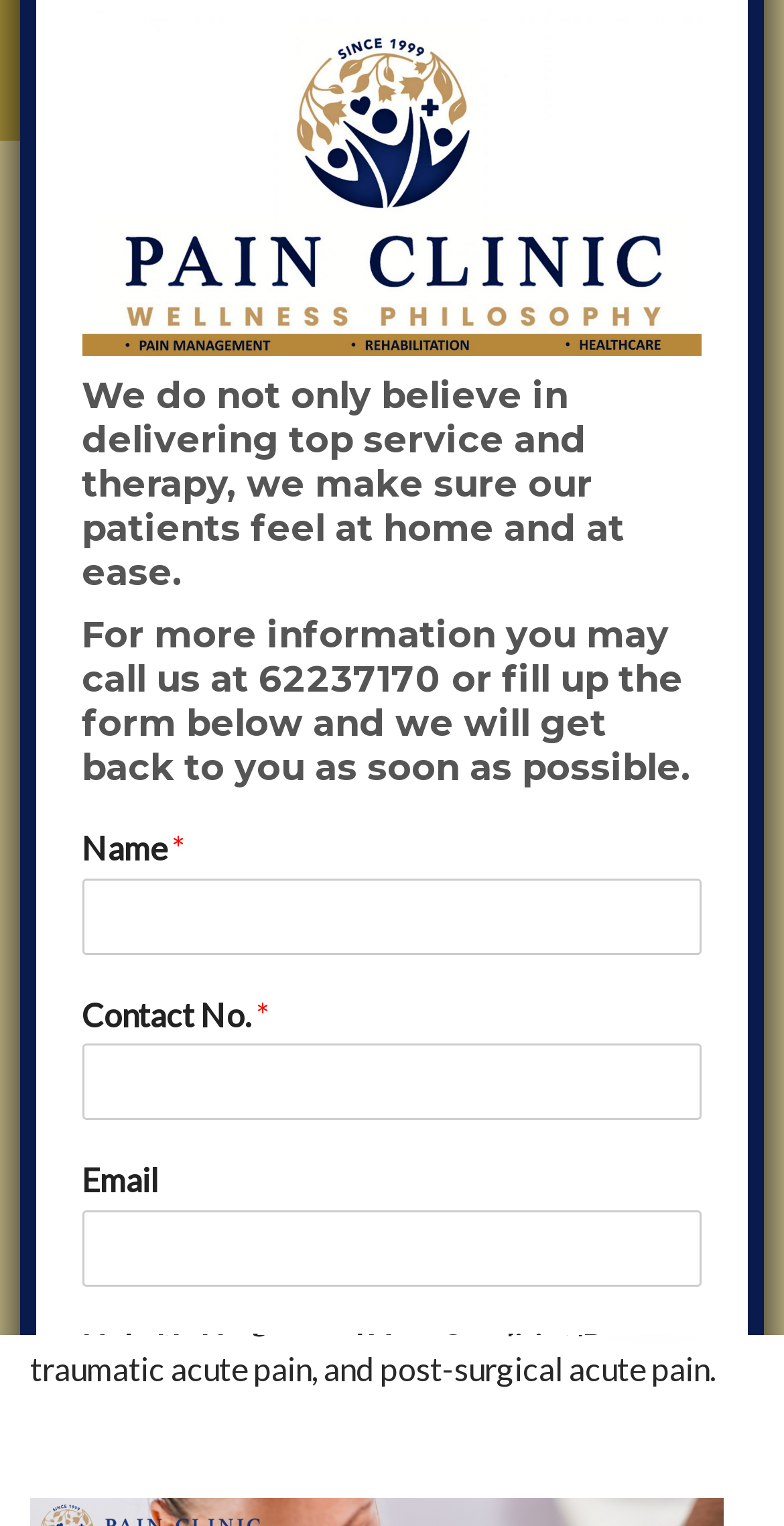Predict the bounding box of the UI element that fits this description: "×".

[0.756, 0.764, 0.91, 0.843]